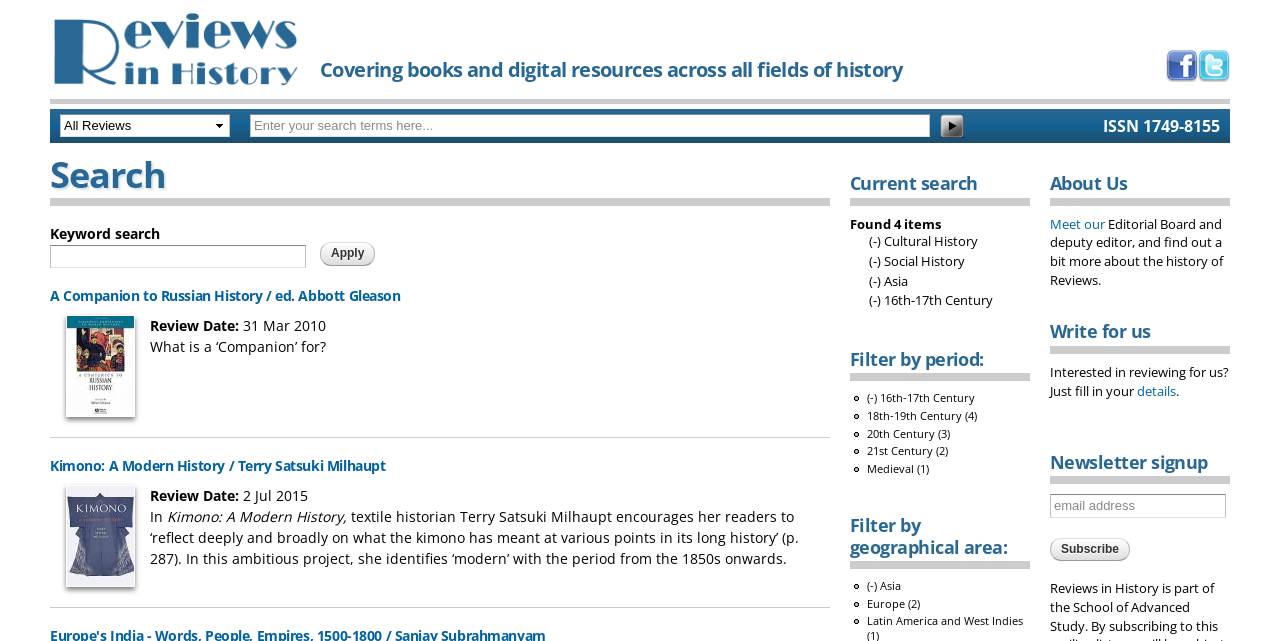Please specify the bounding box coordinates of the element that should be clicked to execute the given instruction: 'Apply filters'. Ensure the coordinates are four float numbers between 0 and 1, expressed as [left, top, right, bottom].

[0.25, 0.378, 0.293, 0.415]